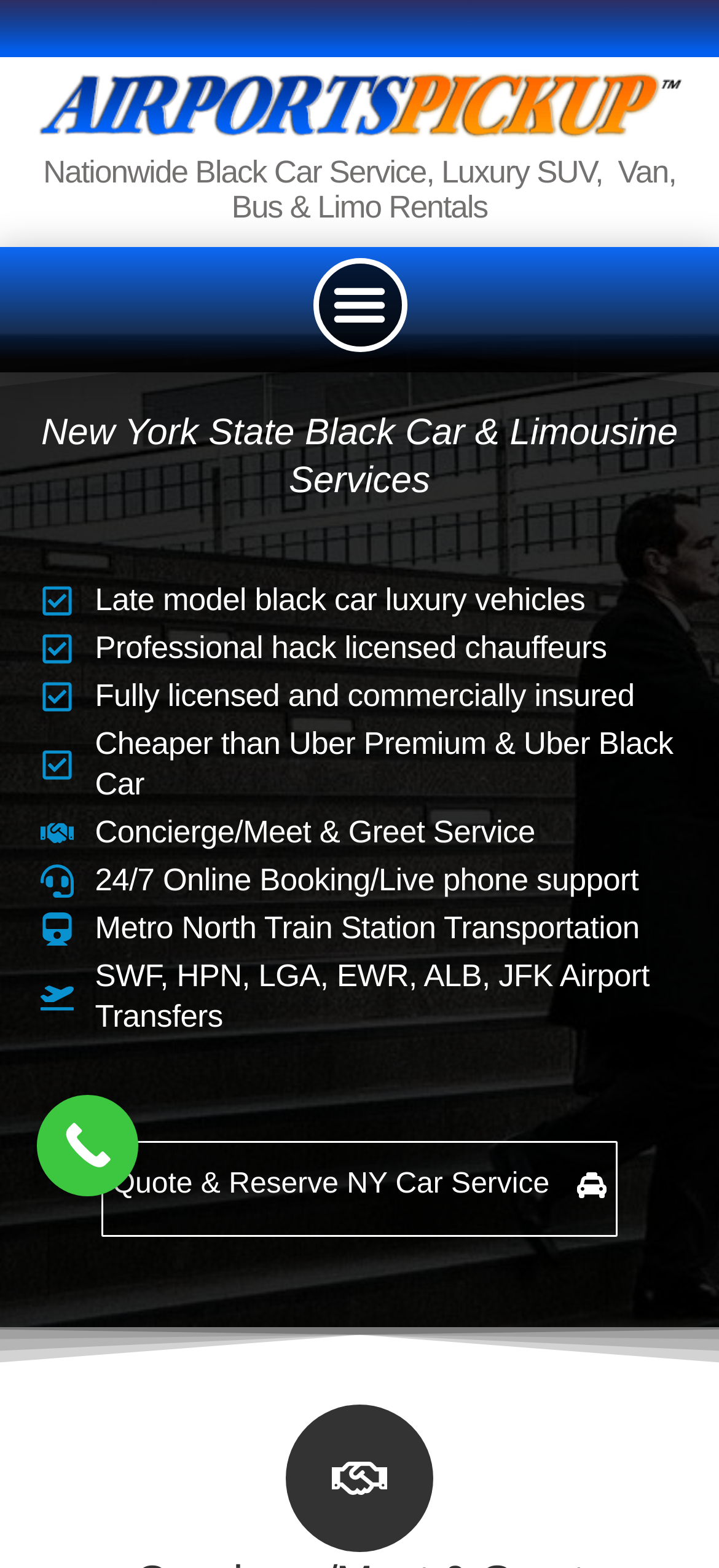Identify the headline of the webpage and generate its text content.

New York State Black Car & Limousine Services